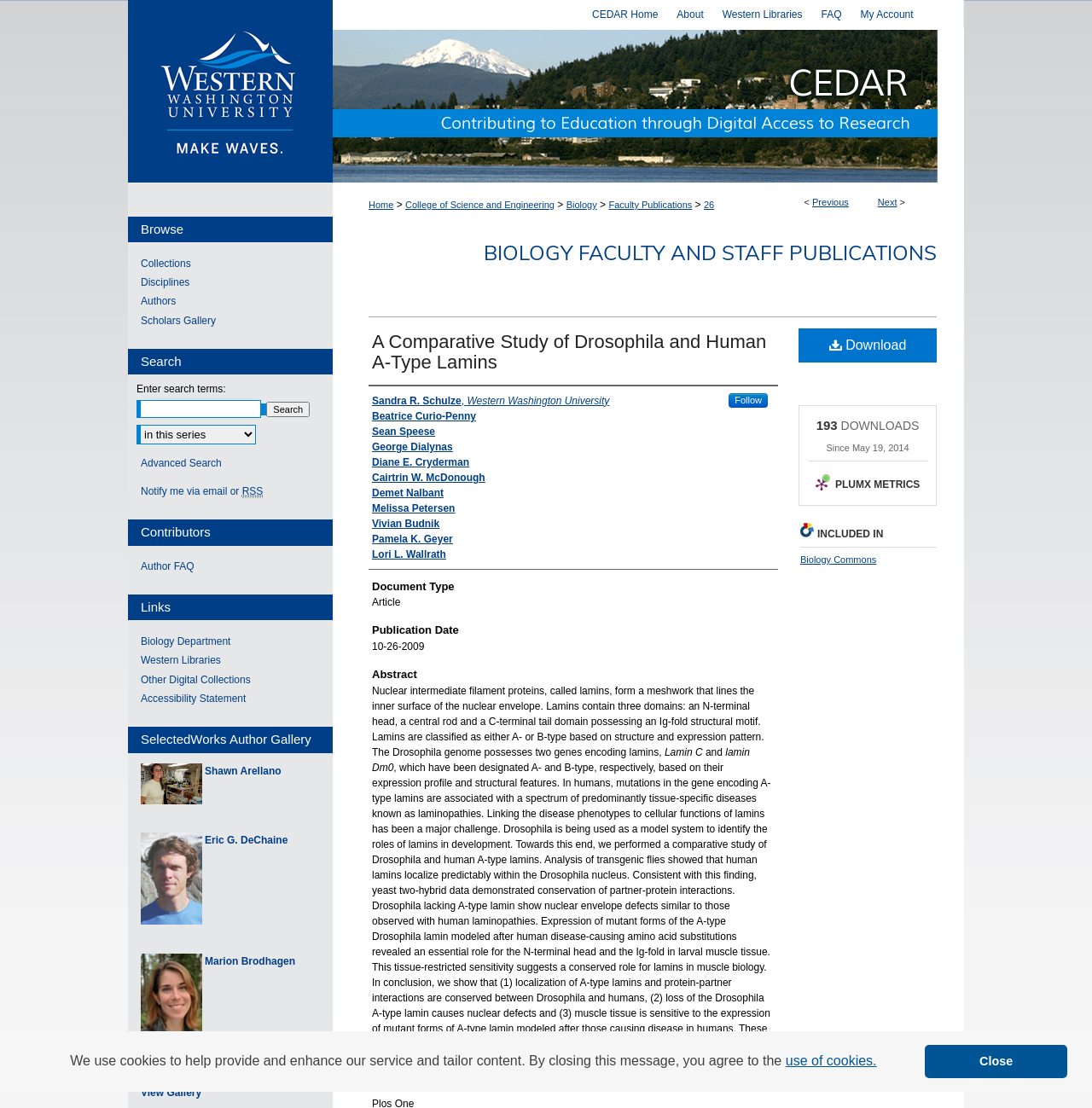Detail the features and information presented on the webpage.

This webpage is a research article titled "A Comparative Study of Drosophila and Human A-Type Lamins" by Sandra R. Schulze, Beatrice Curio-Penny, and others. The article is part of the Biology Faculty and Staff Publications collection.

At the top of the page, there is a navigation menu with links to the CEDAR Home, About, Western Libraries, FAQ, and My Account. Below this menu, there is a breadcrumb navigation showing the path from Home to College of Science and Engineering to Biology to Faculty Publications.

The main content of the page is divided into sections, including the article title, authors, abstract, document type, publication date, and publication title. The abstract is a lengthy text describing the research on lamins, which are nuclear intermediate filament proteins.

There are also links to download the article, view PLUMX metrics, and browse related collections, disciplines, authors, and scholars. A search bar is located on the right side of the page, allowing users to search for specific terms. Additionally, there are links to advanced search, notify me via email or RSS, author FAQ, and other related links.

At the bottom of the page, there is a section for contributors and links to other relevant resources. There are a total of 5 images on the page, including the Western CEDAR logo and a PLUMX metrics icon.